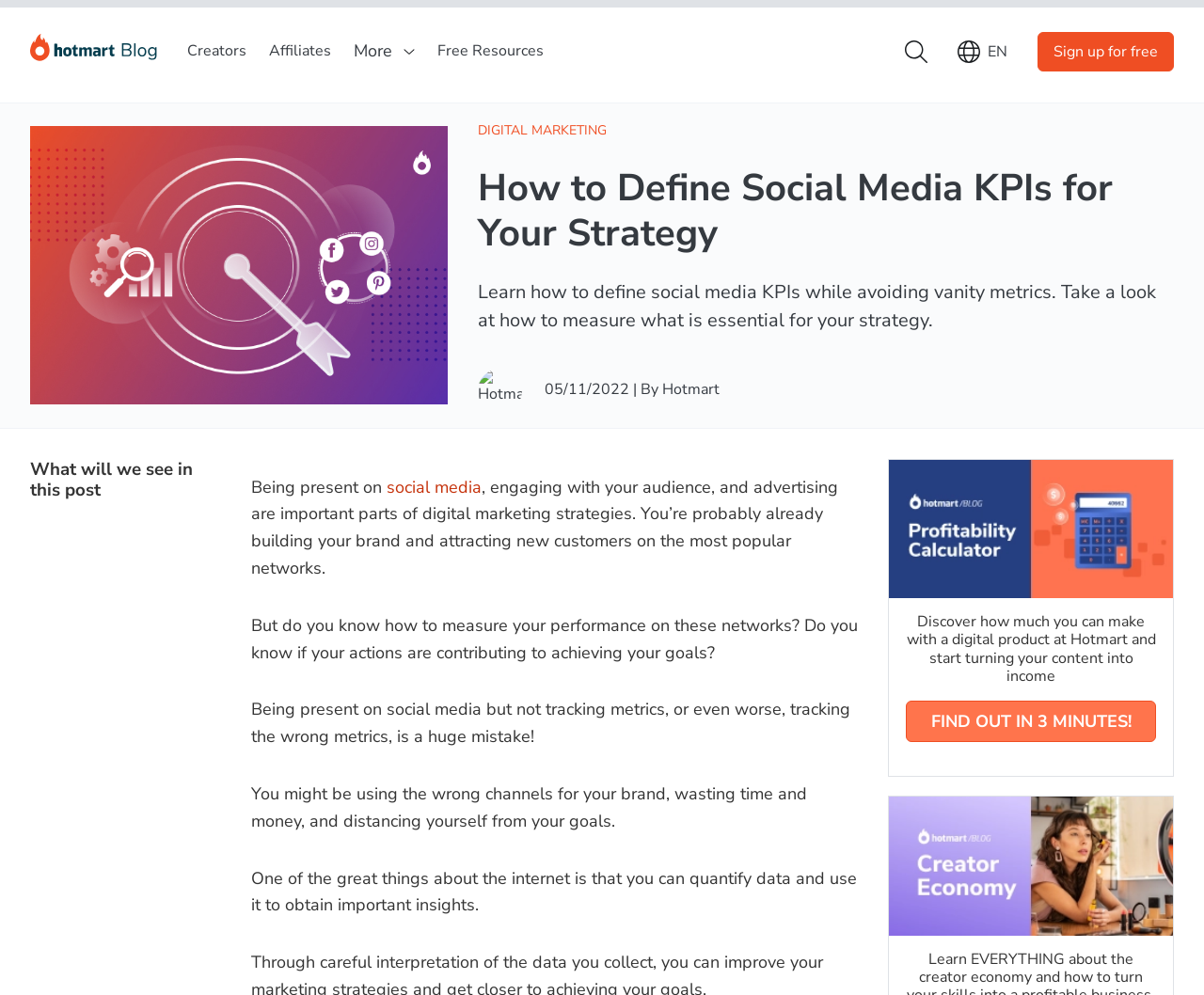Please specify the bounding box coordinates of the area that should be clicked to accomplish the following instruction: "Sign up for free". The coordinates should consist of four float numbers between 0 and 1, i.e., [left, top, right, bottom].

[0.862, 0.032, 0.975, 0.071]